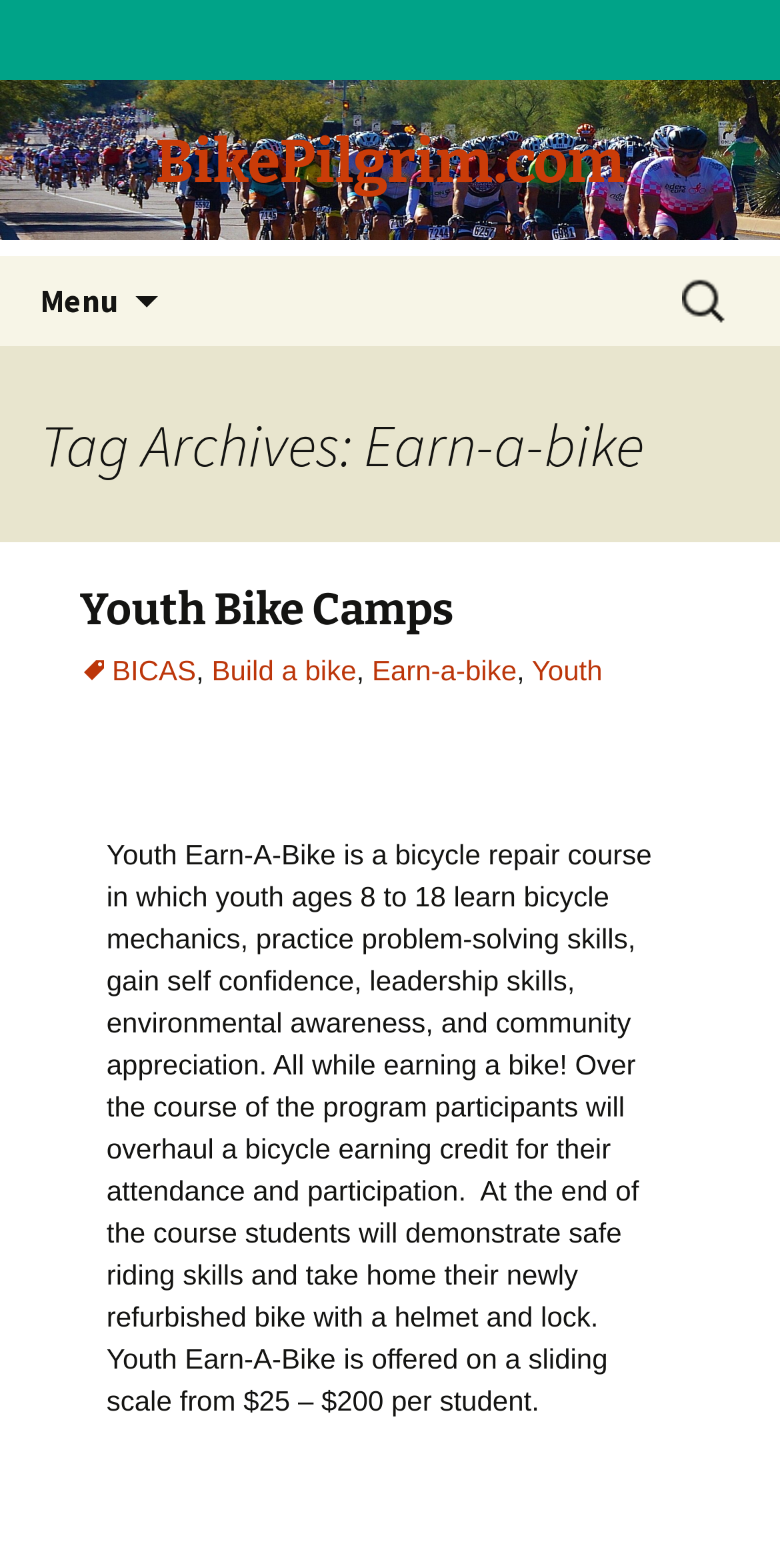Predict the bounding box coordinates of the UI element that matches this description: "BICAS". The coordinates should be in the format [left, top, right, bottom] with each value between 0 and 1.

[0.103, 0.417, 0.251, 0.437]